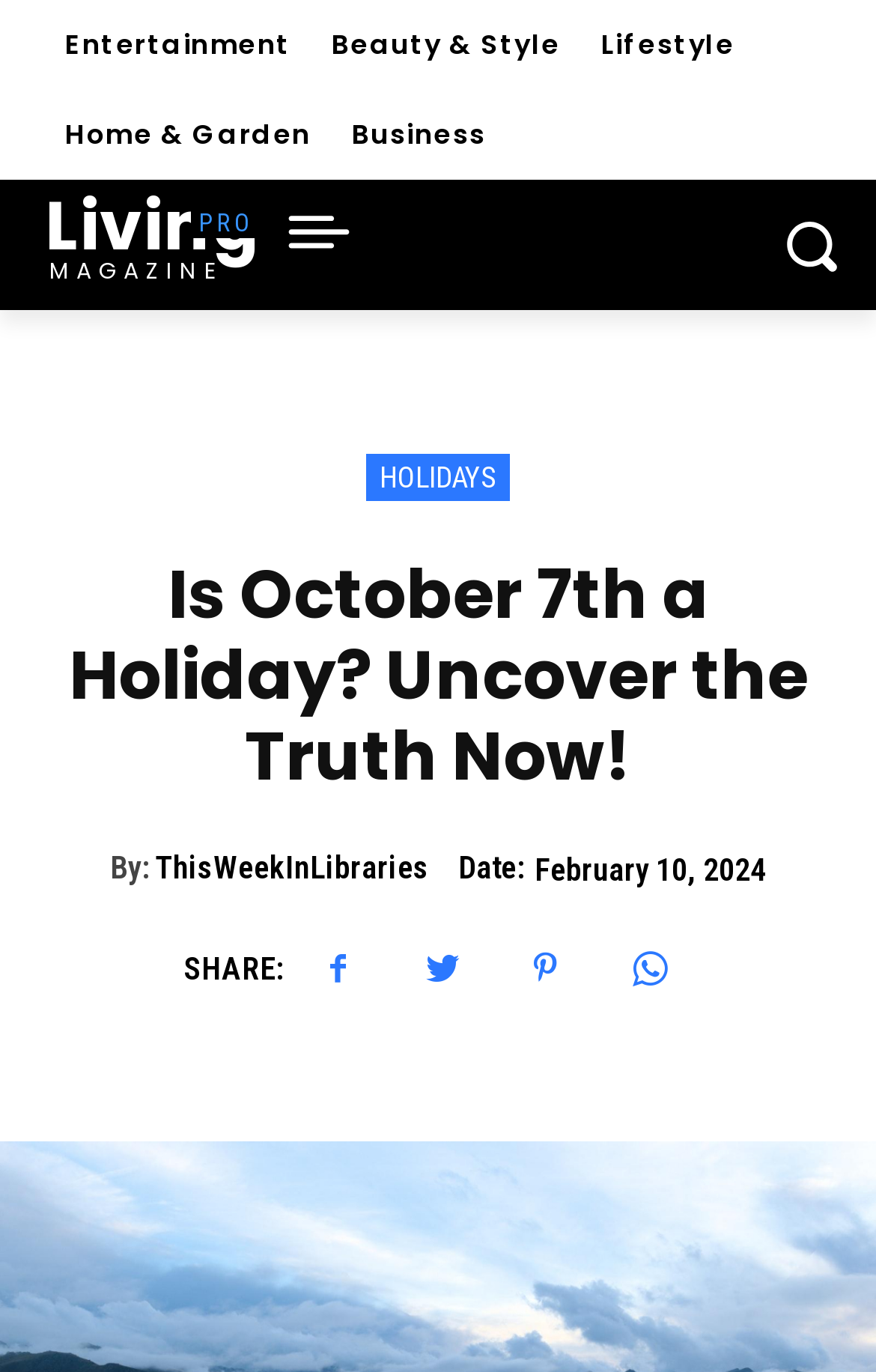What is the name of the website or publication?
Look at the screenshot and give a one-word or phrase answer.

This Week in Libraries